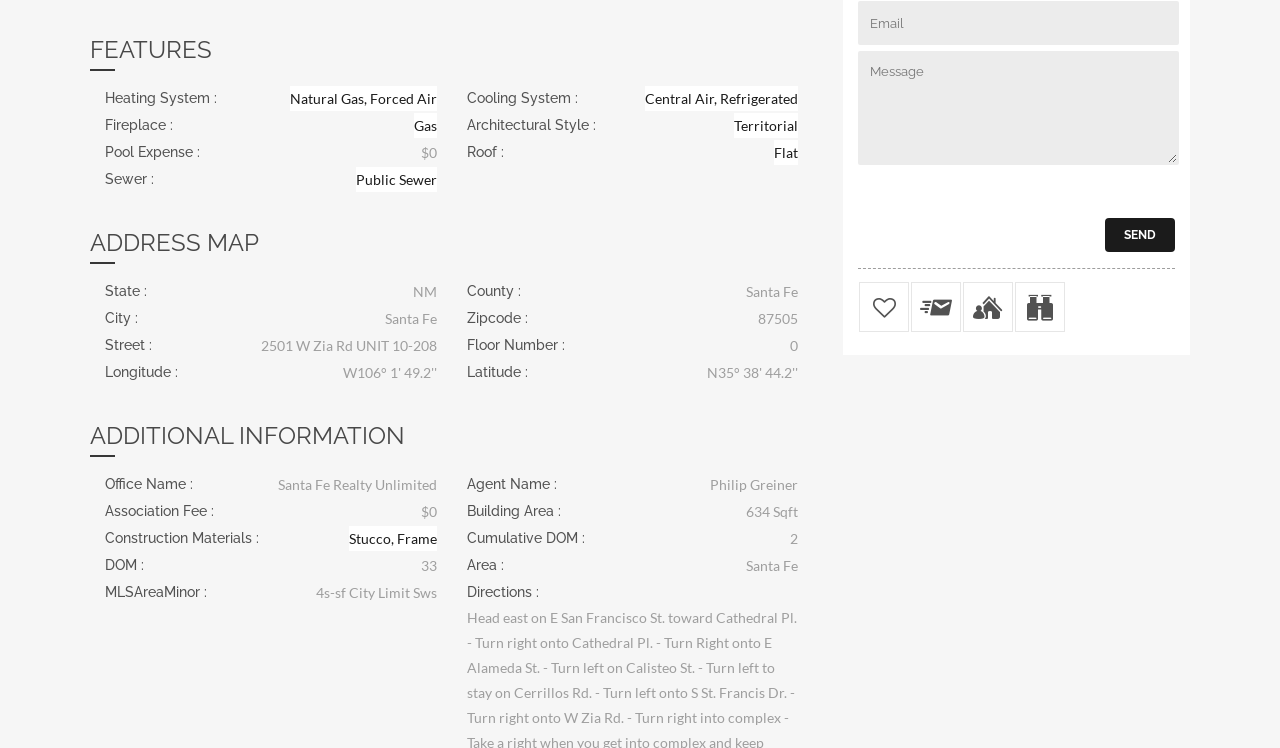What is the architectural style of the property?
Carefully analyze the image and provide a detailed answer to the question.

I found the answer by looking at the section that lists the features of the property. Under 'Architectural Style', it says 'Territorial'.